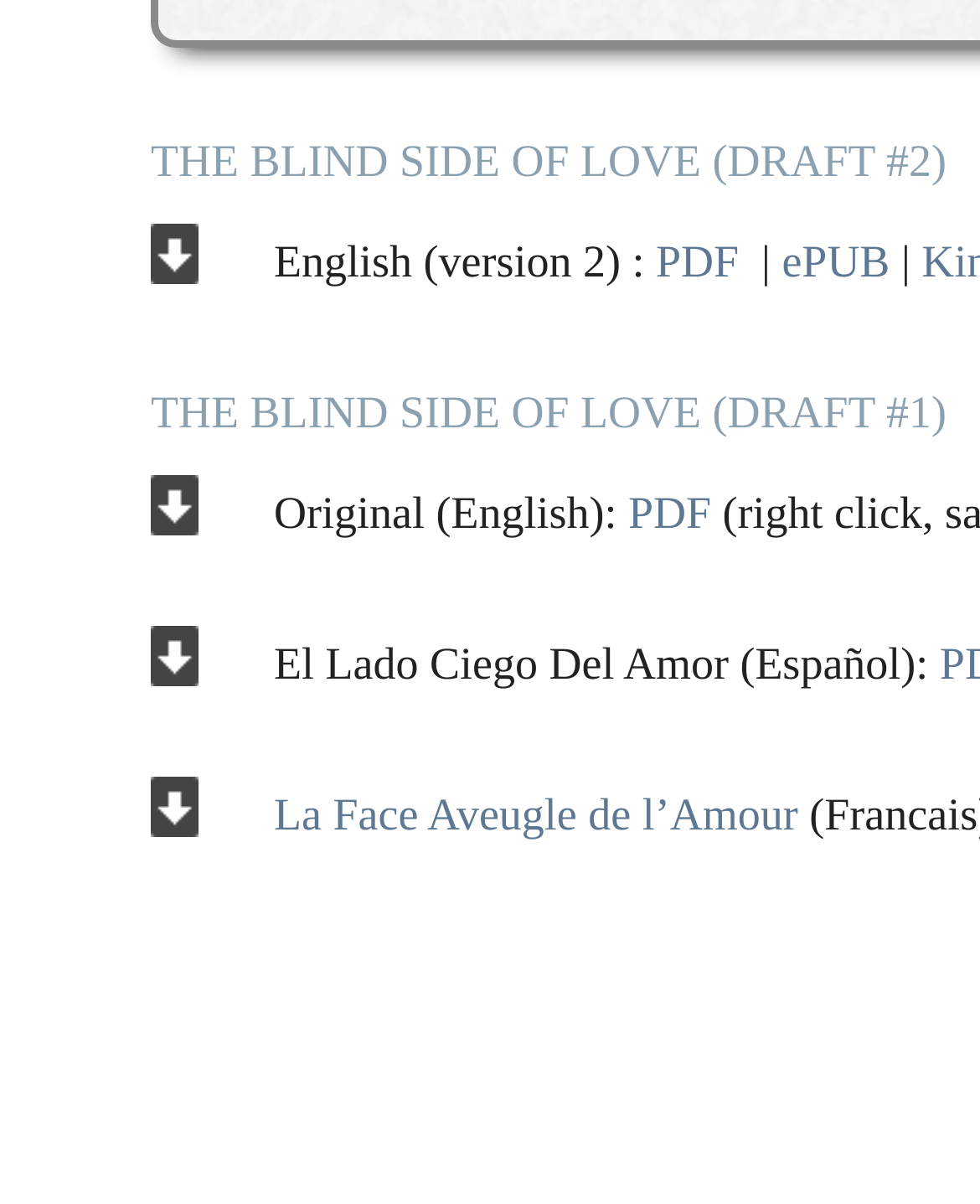Answer the question in one word or a short phrase:
How many language versions are available?

2